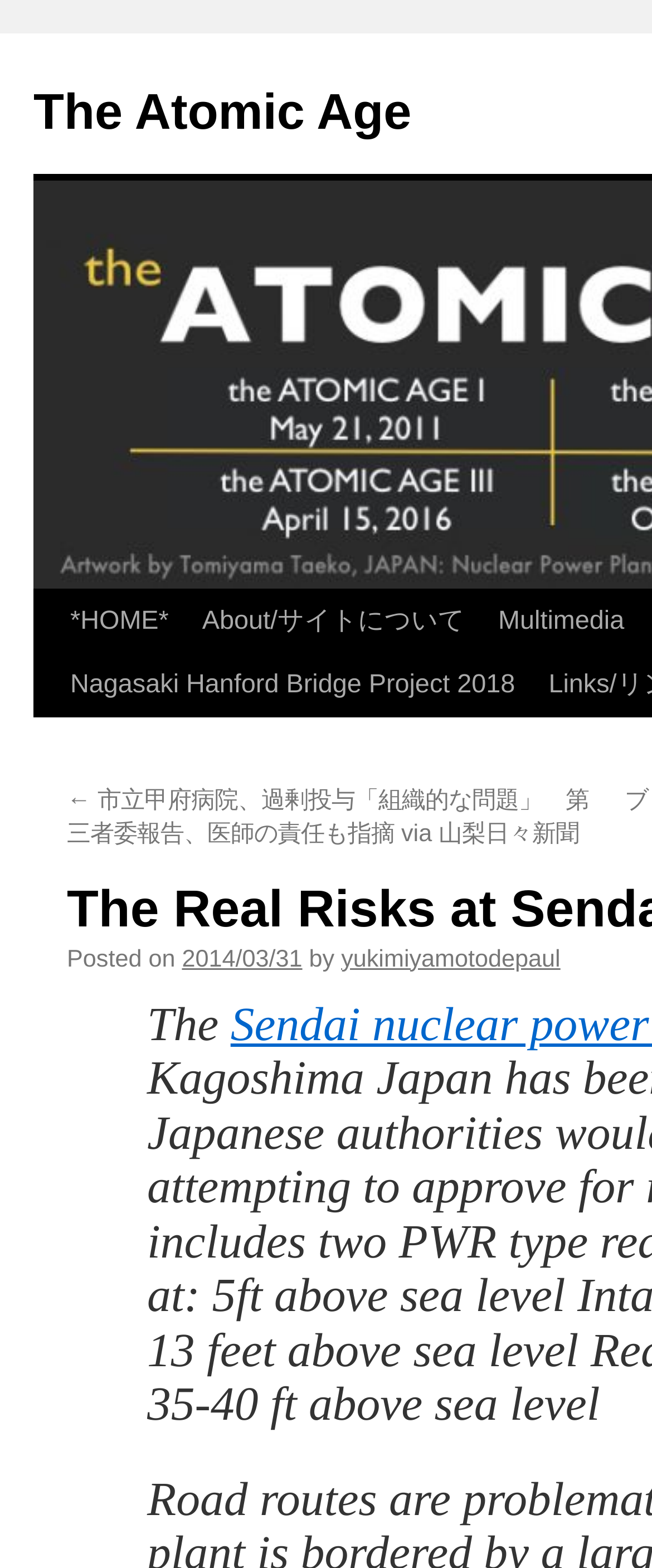Give a short answer to this question using one word or a phrase:
What is the category of the article 'Nagasaki Hanford Bridge Project 2018'?

Multimedia